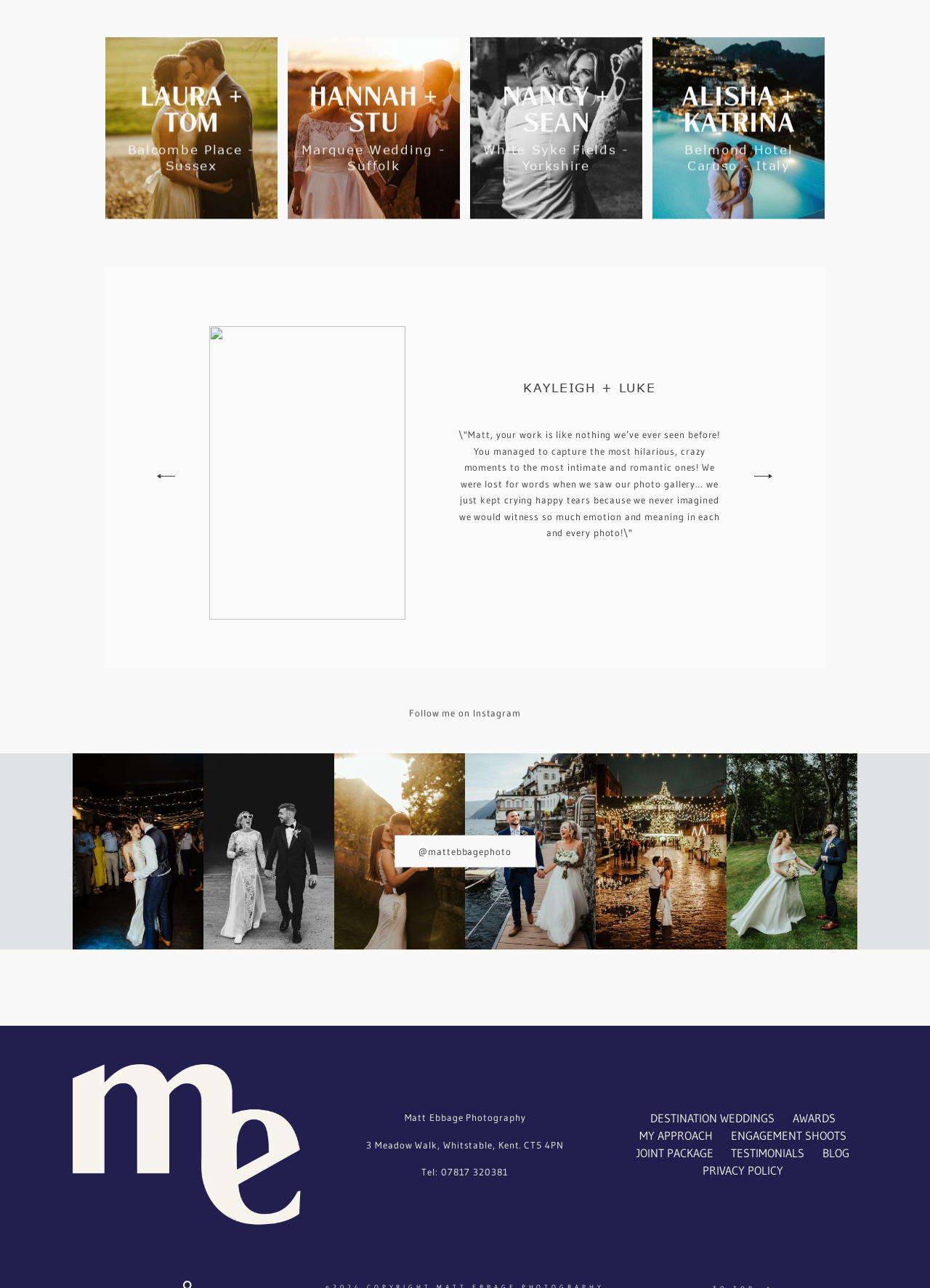Determine the bounding box coordinates for the region that must be clicked to execute the following instruction: "Click on the 'Instagram' link".

[0.244, 0.037, 0.303, 0.048]